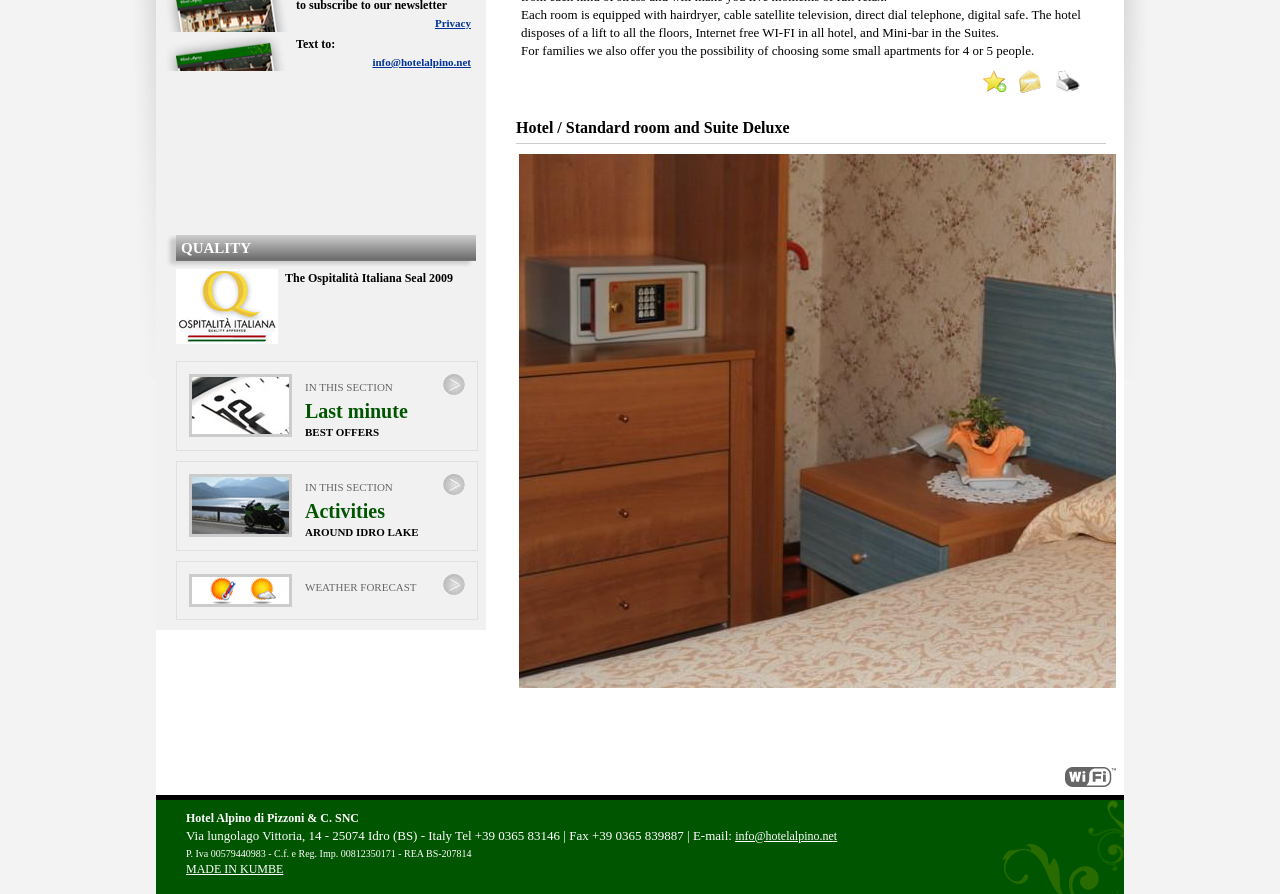Find the bounding box coordinates for the element described here: "parent_node: IN THIS SECTION".

[0.138, 0.517, 0.38, 0.623]